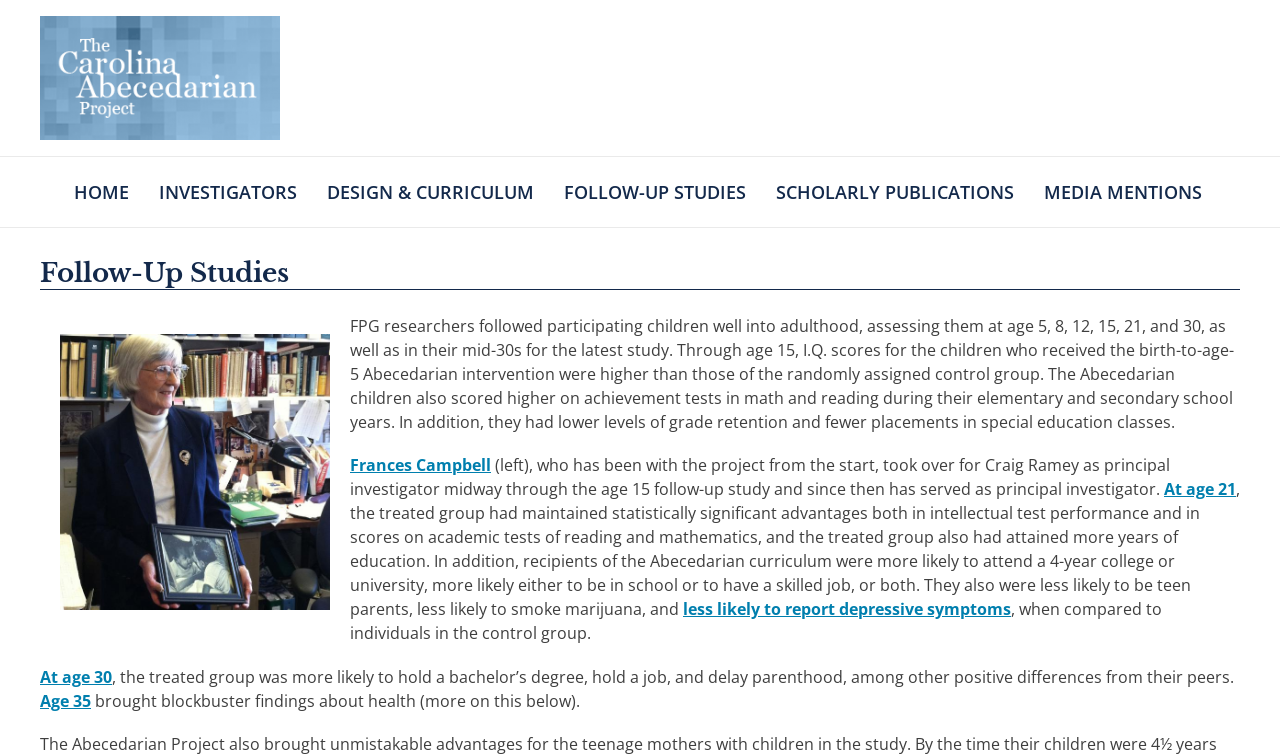What is the benefit of the Abecedarian intervention in terms of education?
Using the information from the image, provide a comprehensive answer to the question.

I found the answer by reading the static text element that describes the benefits of the Abecedarian intervention, which includes attaining more years of education.